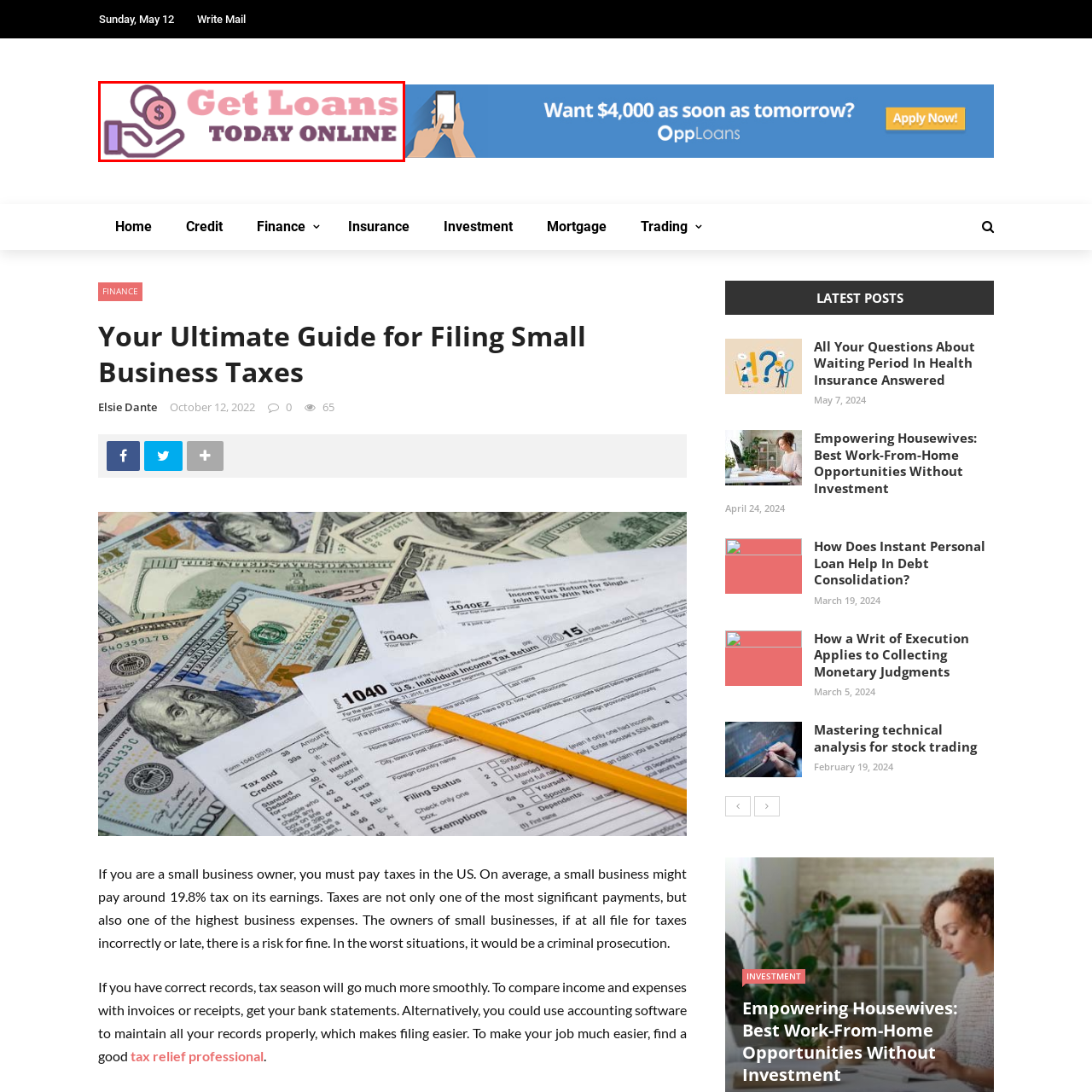What does the stylized graphic represent?
Please examine the image highlighted within the red bounding box and respond to the question using a single word or phrase based on the image.

Financial assistance